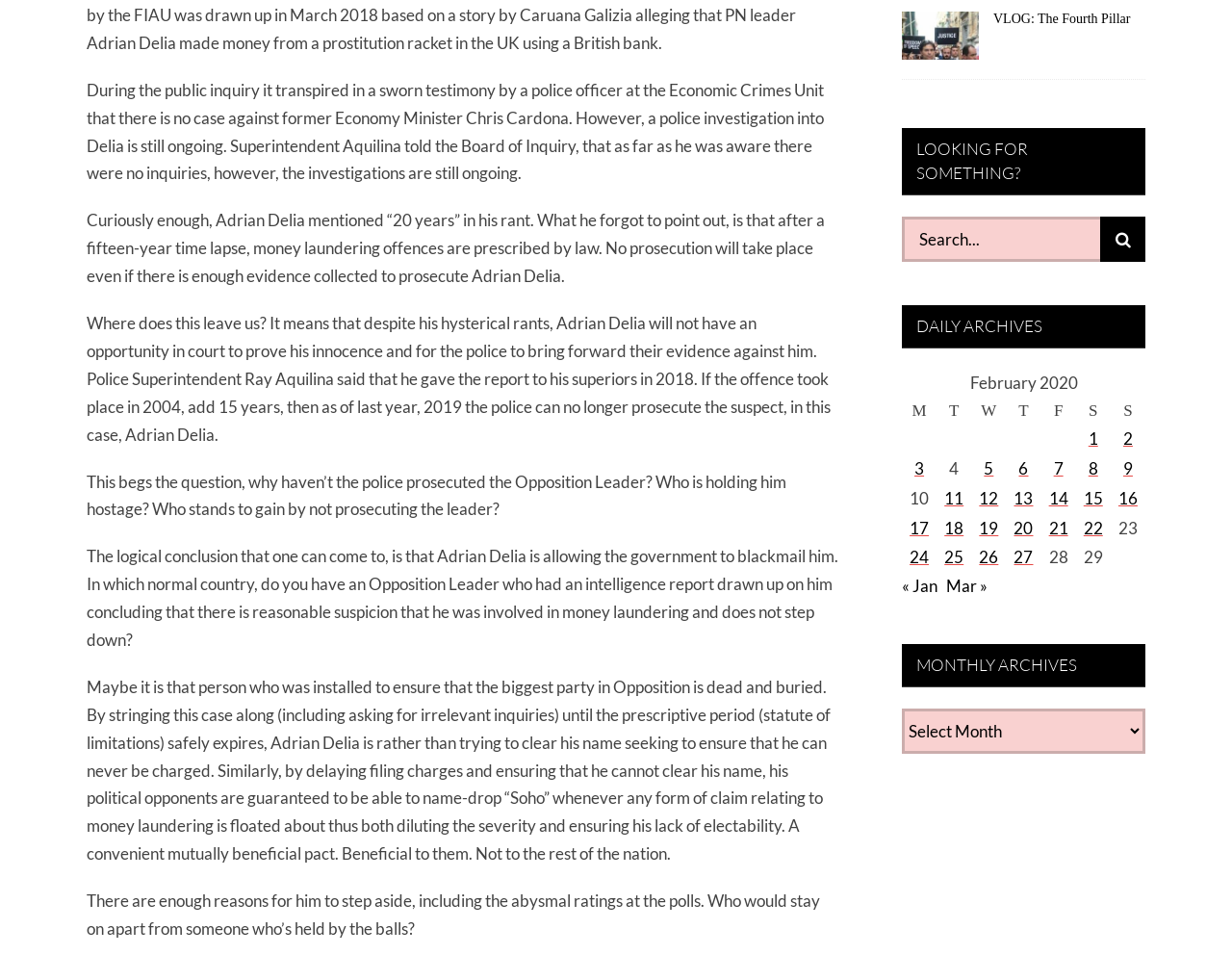With reference to the screenshot, provide a detailed response to the question below:
What is the topic of the article?

The topic of the article can be inferred from the content of the static text elements, which mention Adrian Delia's name multiple times and discuss his involvement in a money laundering case.